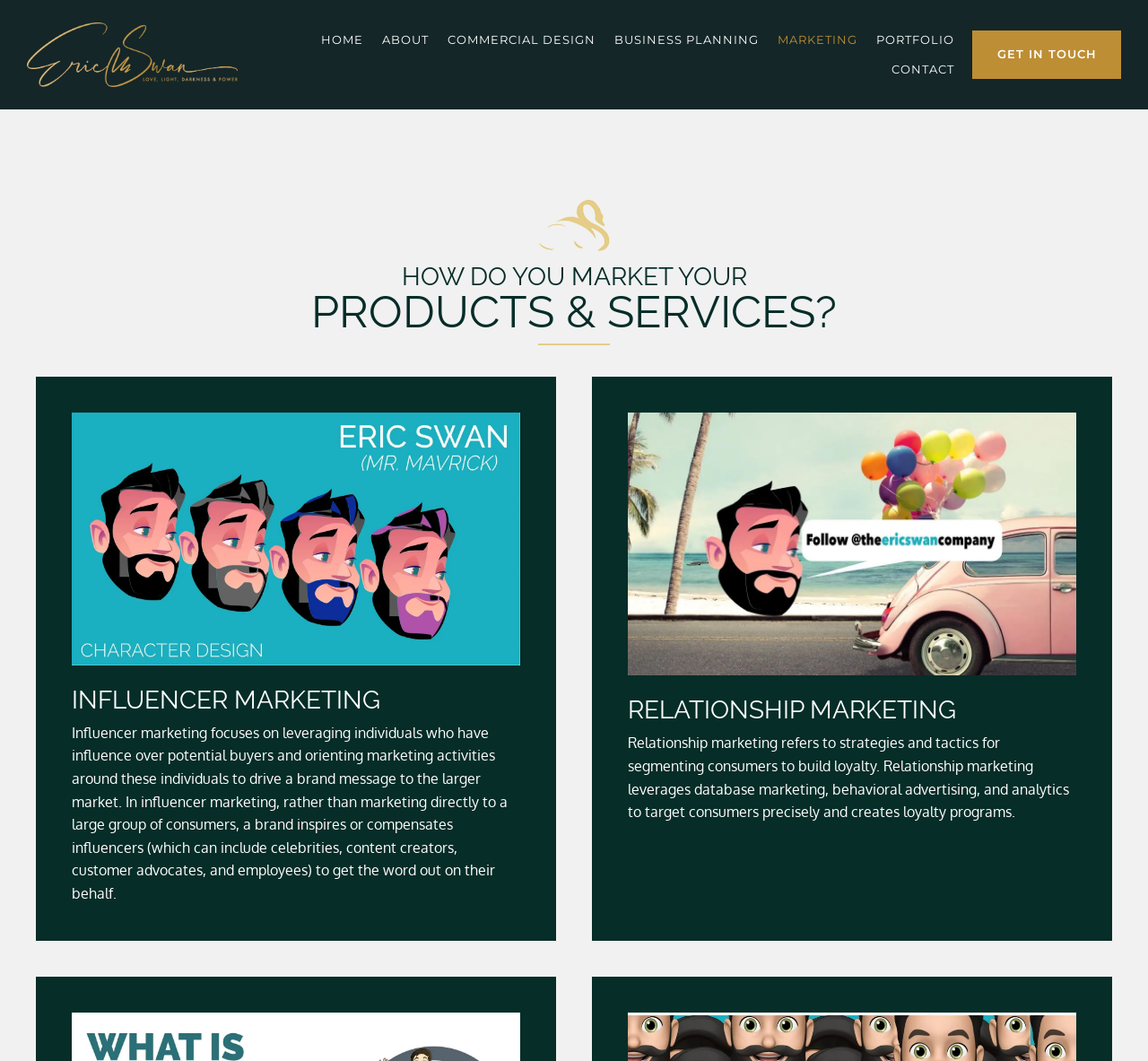Offer a detailed account of what is visible on the webpage.

The webpage is about marketing services offered by Swan Productions to business owners in California. At the top left, there is a gradient logo image. Next to it, there are several links, including "HOME", "ABOUT", "COMMERCIAL DESIGN", "BUSINESS PLANNING", "MARKETING", "PORTFOLIO", and "CONTACT", which are aligned horizontally. 

Below these links, there is a "GET IN TOUCH" button on the right side. Above the button, there is an image of Swan Productions. 

The main content of the webpage is divided into two sections. On the left, there is a heading "HOW DO YOU MARKET YOUR PRODUCTS & SERVICES?" followed by a section about influencer marketing. This section includes an image related to influencer marketing, a heading "INFLUENCER MARKETING", and a paragraph of text explaining what influencer marketing is. 

On the right side, there is a section about relationship marketing, which includes an image related to relationship marketing, a heading "RELATIONSHIP MARKETING", and a paragraph of text explaining what relationship marketing is.